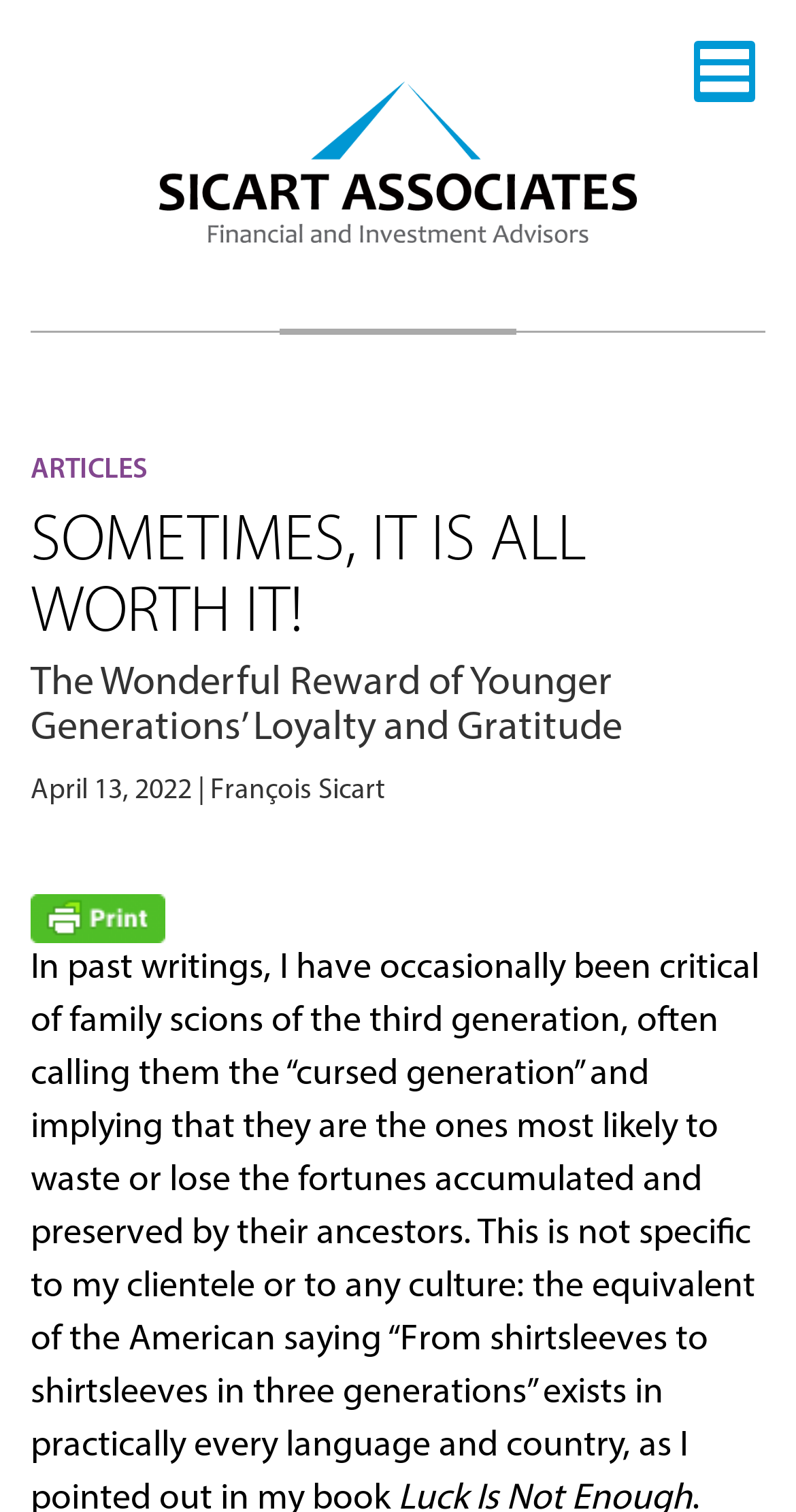Can you determine the main header of this webpage?

SOMETIMES, IT IS ALL WORTH IT!